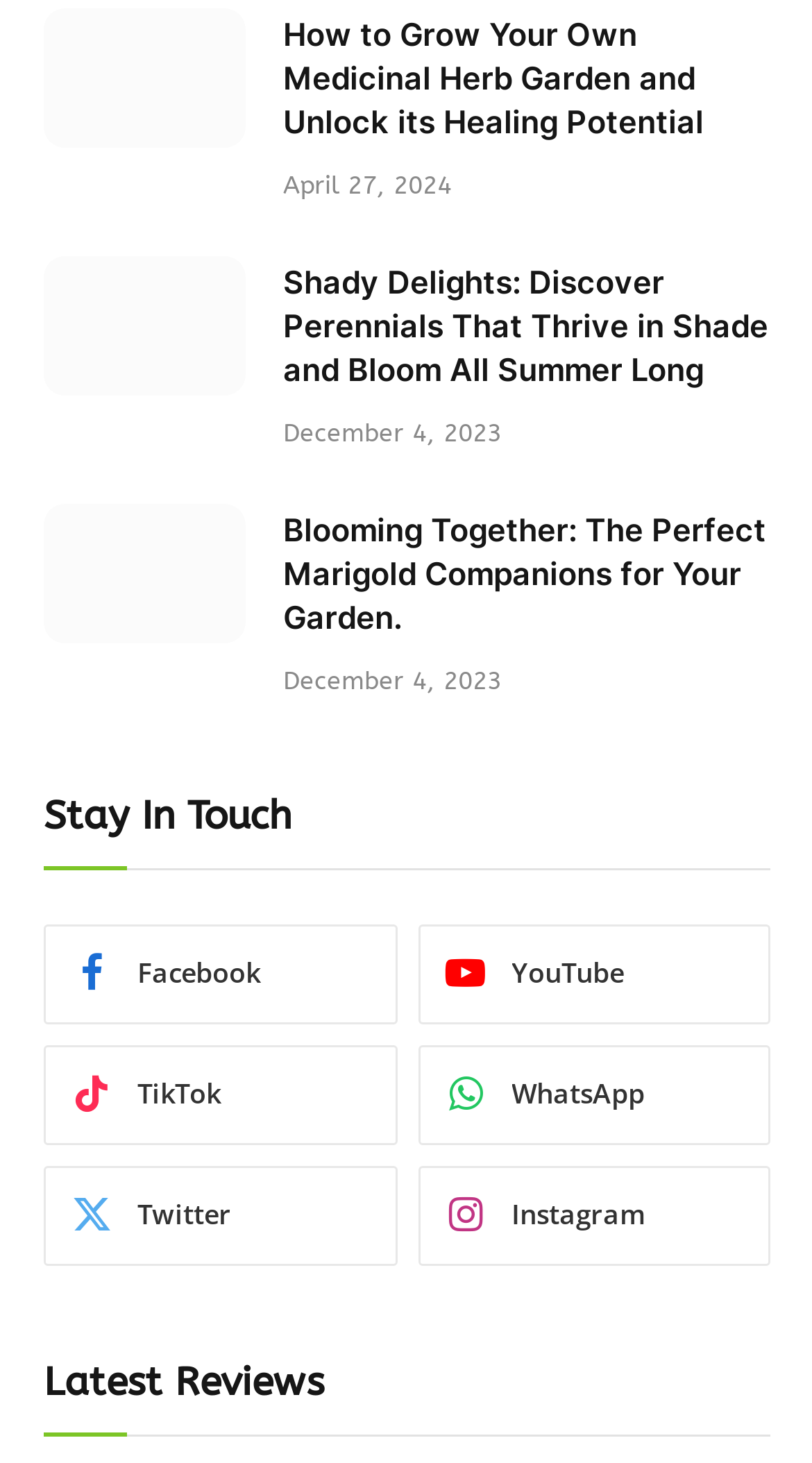Please identify the bounding box coordinates of the area that needs to be clicked to fulfill the following instruction: "Follow on Facebook."

[0.054, 0.632, 0.488, 0.7]